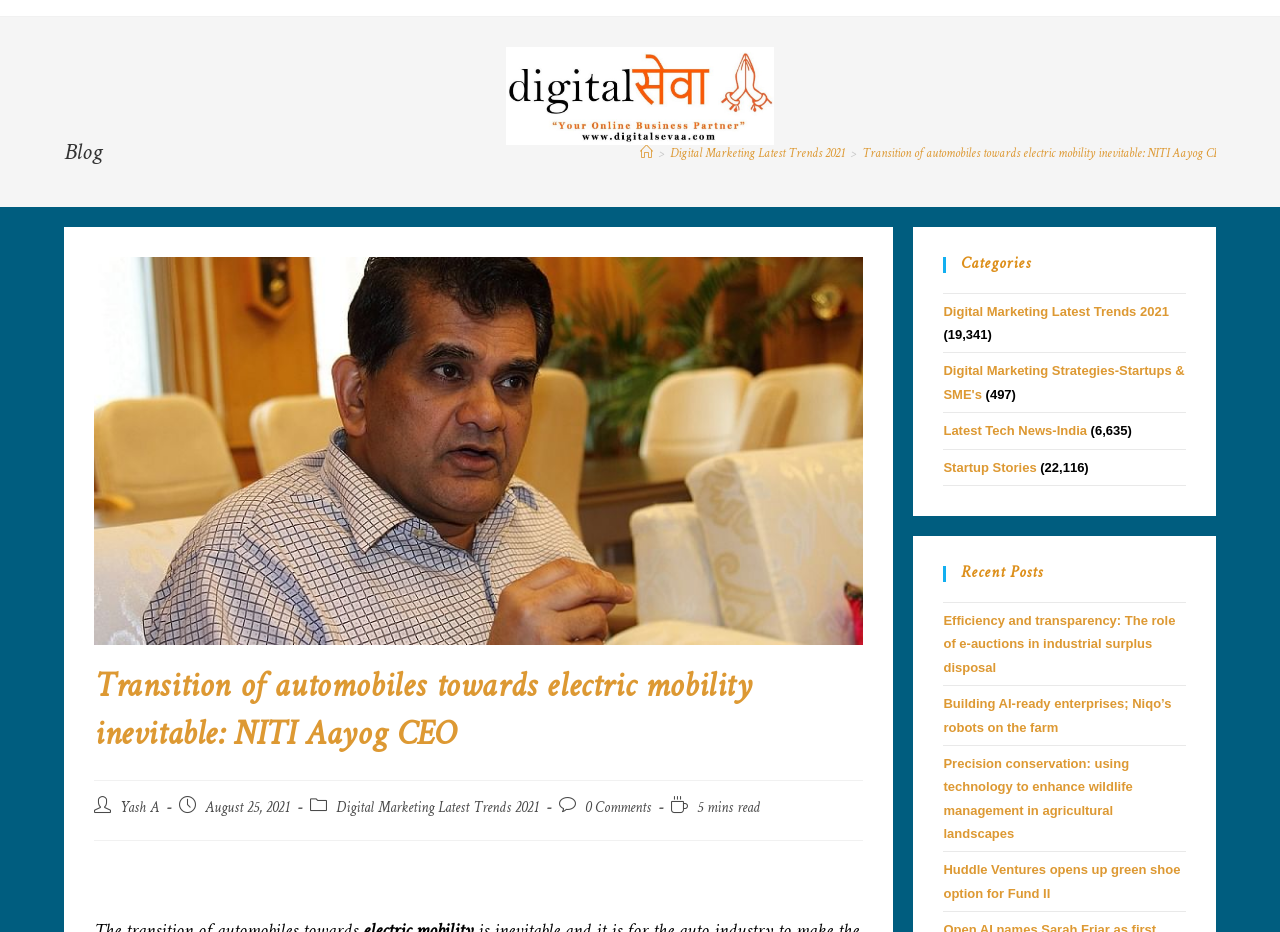Locate the bounding box coordinates of the area to click to fulfill this instruction: "Read the 'Digital Marketing Latest Trends 2021' category". The bounding box should be presented as four float numbers between 0 and 1, in the order [left, top, right, bottom].

[0.737, 0.326, 0.913, 0.342]